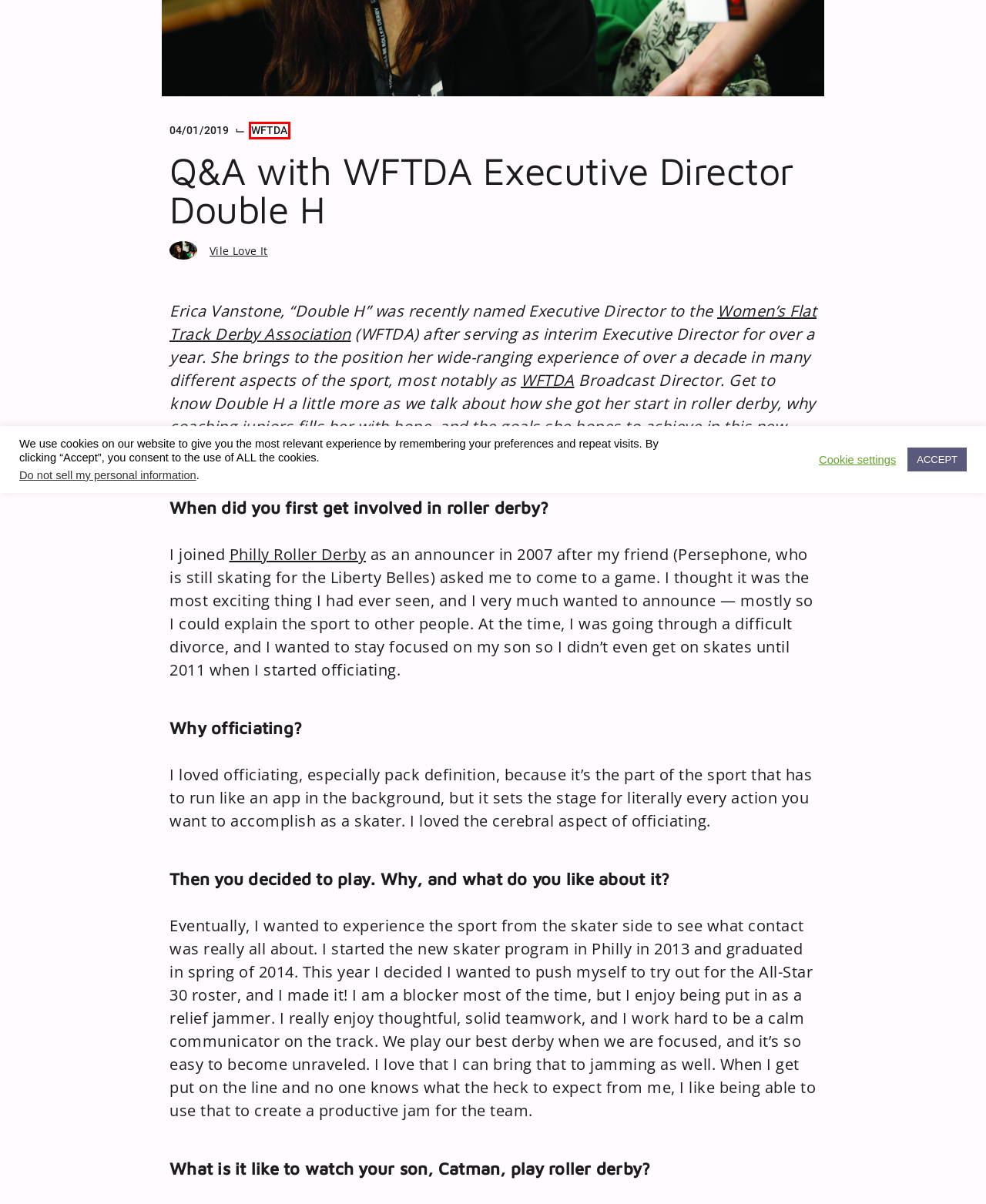Look at the screenshot of the webpage and find the element within the red bounding box. Choose the webpage description that best fits the new webpage that will appear after clicking the element. Here are the candidates:
A. article Archives | fiveonfivemedia
B. Home - Women's Flat Track Derby Association (WFTDA)
C. Vile Love It, Author at fiveonfivemedia
D. contact fiveonfive | fiveonfivemedia
E. articles | fiveonfivemedia
F. Junior Roller Derby Association
G. interview Archives | fiveonfivemedia
H. WFTDA Archives | fiveonfivemedia

H